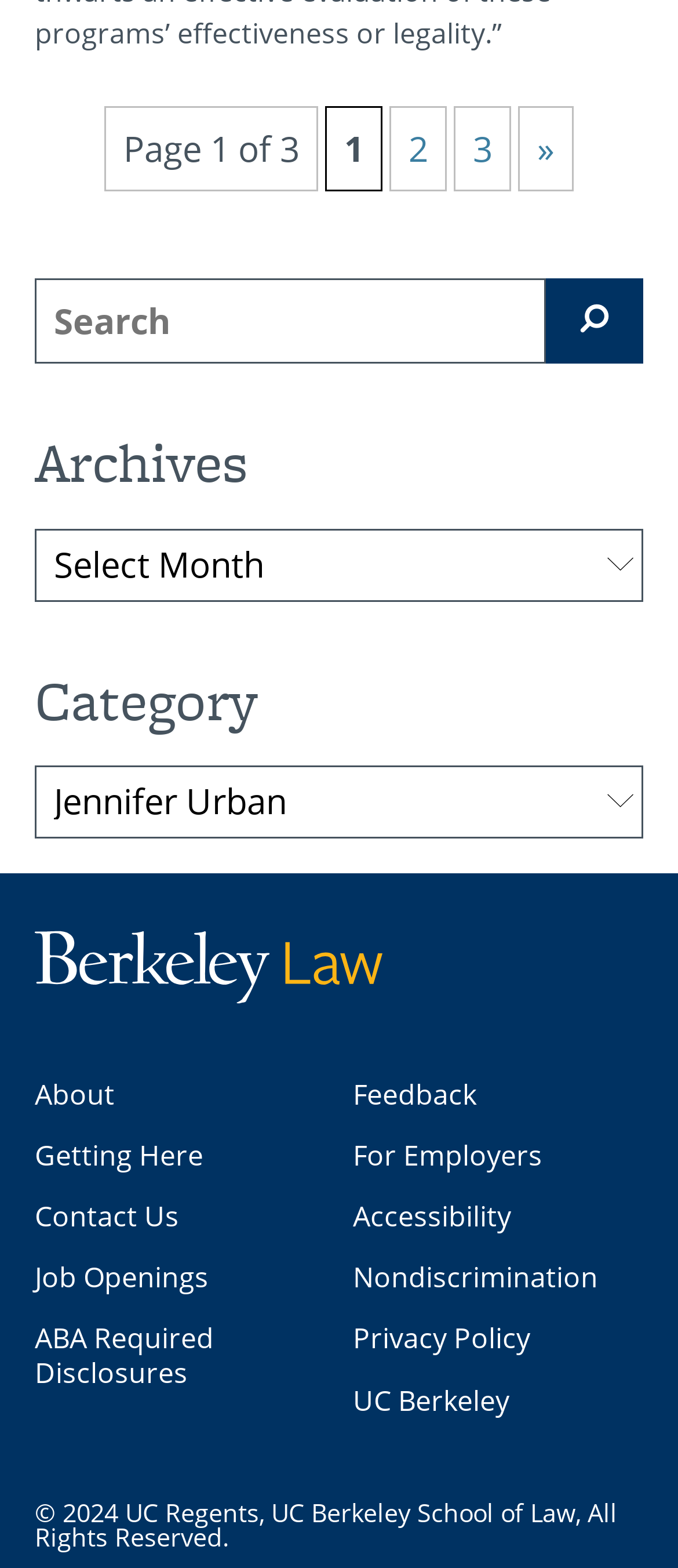Locate the bounding box coordinates of the UI element described by: "Feedback". Provide the coordinates as four float numbers between 0 and 1, formatted as [left, top, right, bottom].

[0.521, 0.685, 0.703, 0.71]